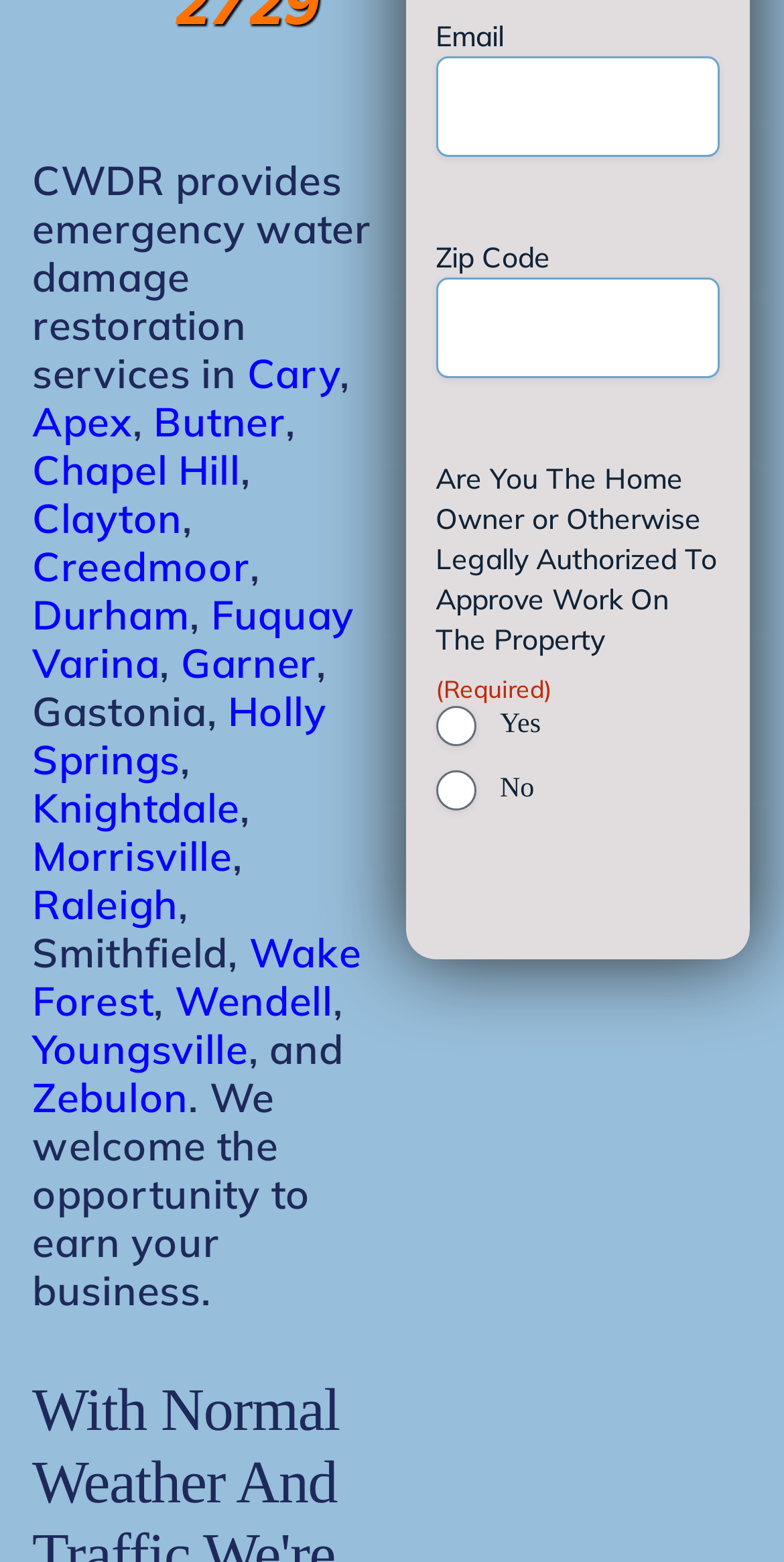Predict the bounding box of the UI element based on the description: "name="input_7"". The coordinates should be four float numbers between 0 and 1, formatted as [left, top, right, bottom].

[0.555, 0.177, 0.918, 0.242]